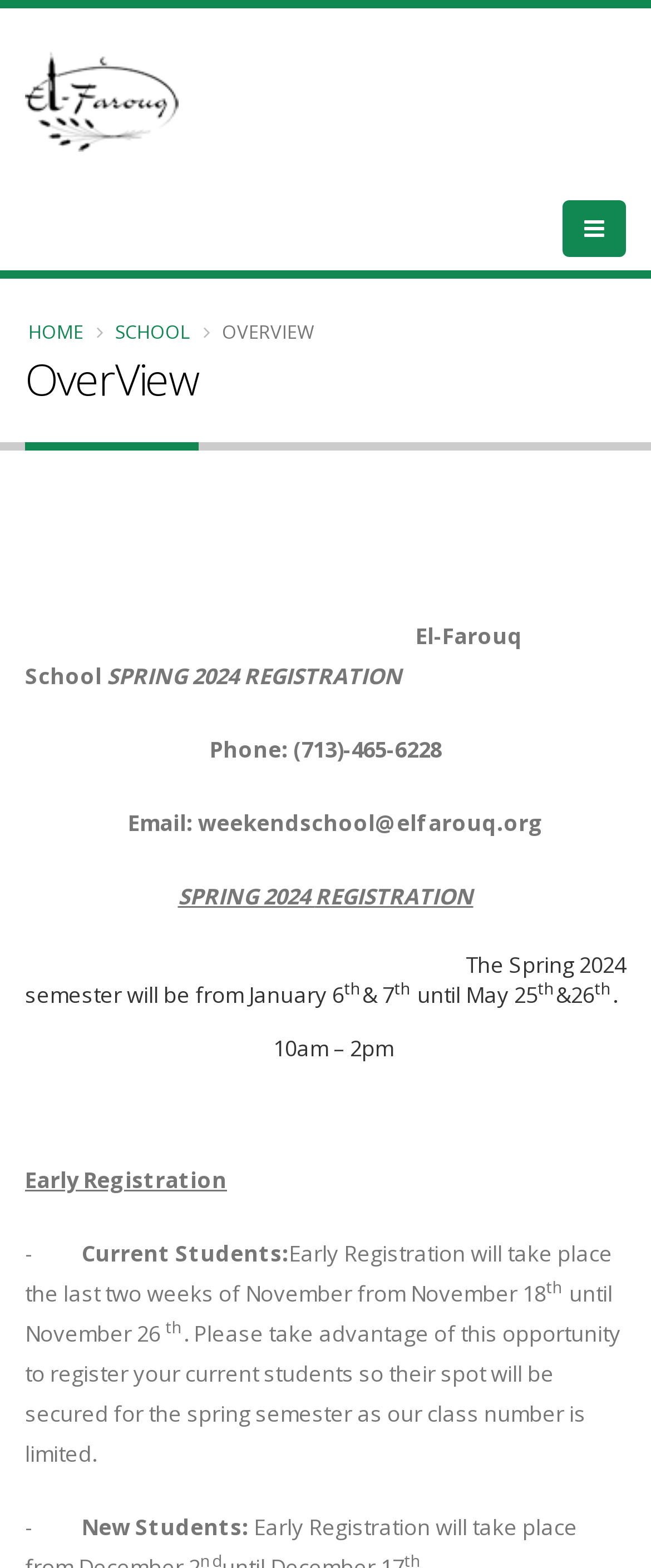What is the name of the Islamic center?
Based on the visual content, answer with a single word or a brief phrase.

El-Farouq